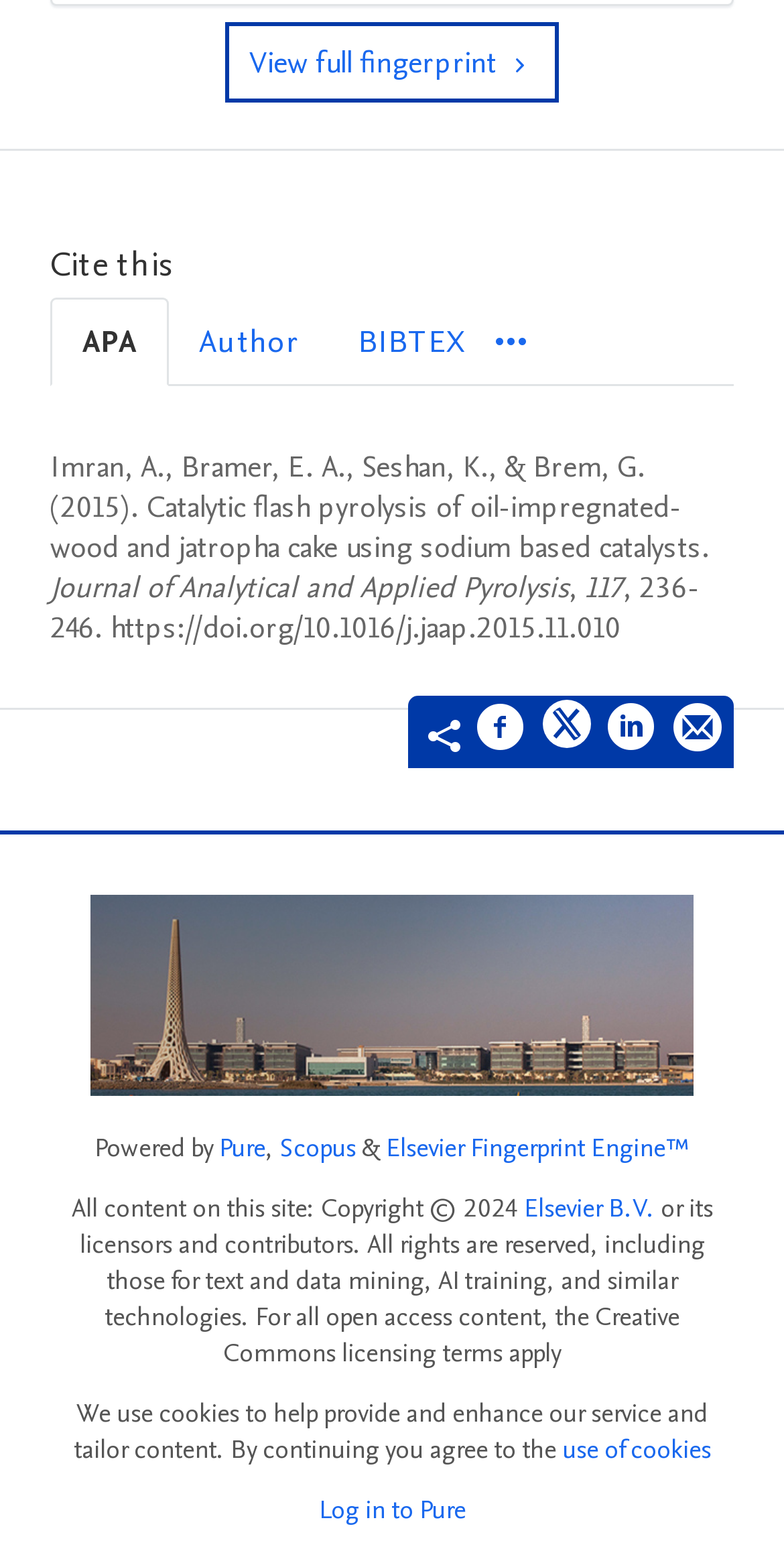Please provide a one-word or short phrase answer to the question:
What is the citation style selected by default?

APA